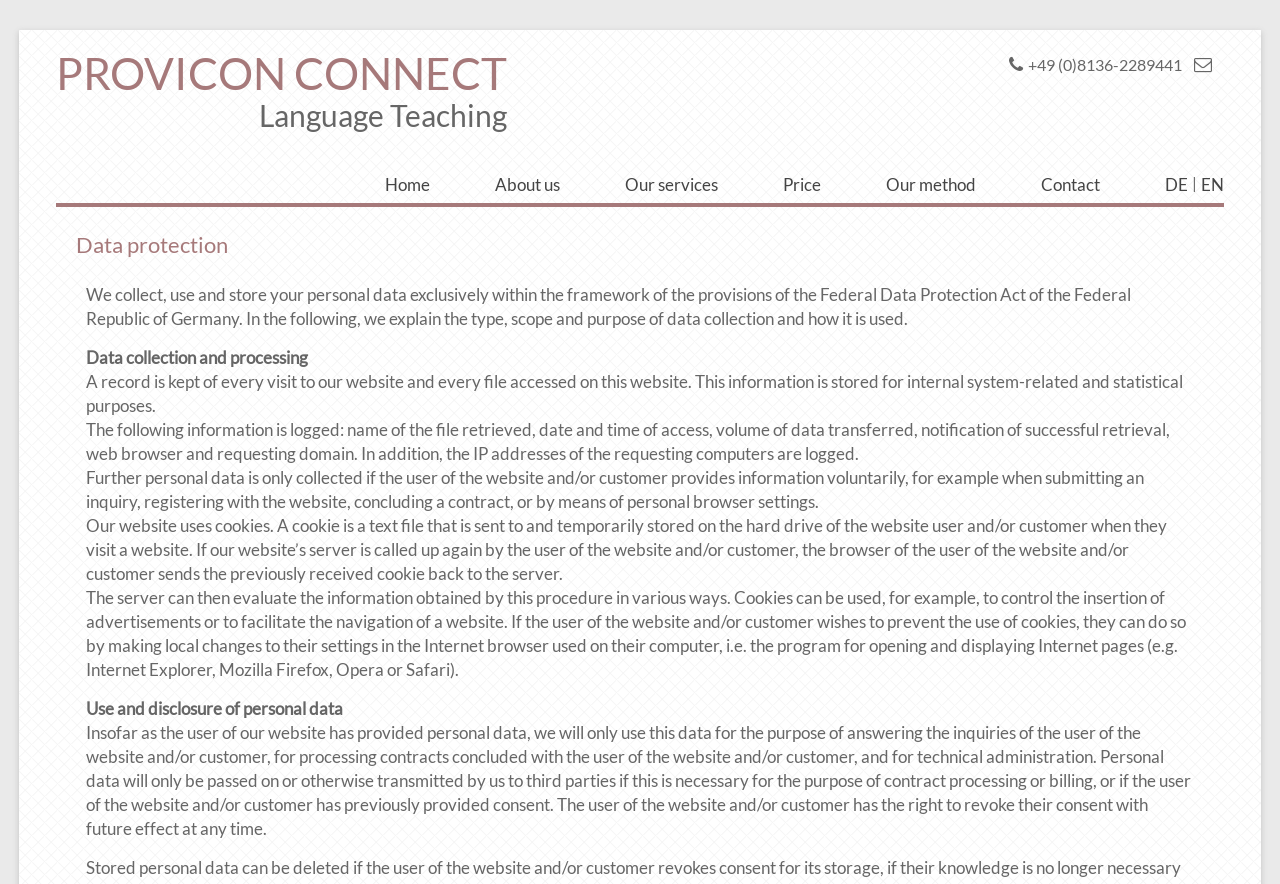Please give a succinct answer using a single word or phrase:
What is the purpose of data collection on this website?

Internal system-related and statistical purposes